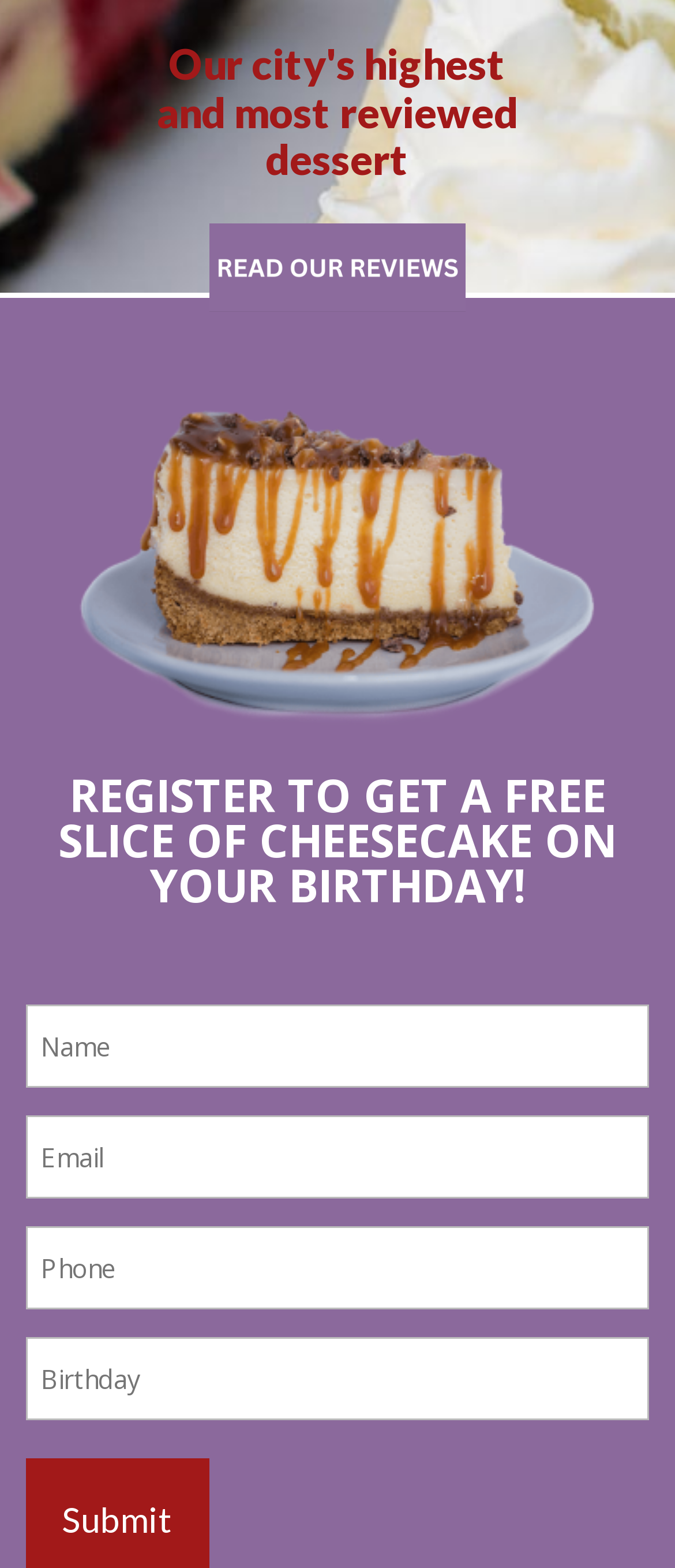How many fields are required in the registration form?
Use the image to give a comprehensive and detailed response to the question.

The registration form has four required fields, which are name, email, phone, and birthday, as indicated by the asterisk symbol (*) next to each field.